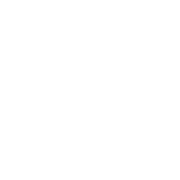Summarize the image with a detailed description that highlights all prominent details.

The image features the logo of All Out Dumping Service, an organization dedicated to providing mobile RV and boat dumping solutions. This sleek design embodies the essence of the company, which is known for its trustworthy, prompt, and dependable service. The logo likely represents a modern and professional image that aligns with their mission to offer hassle-free dumping experiences. As mentioned in the context of their services, All Out Dumping Service prides itself on using professional equipment and addressing common struggles faced by campers and boaters in Utah.